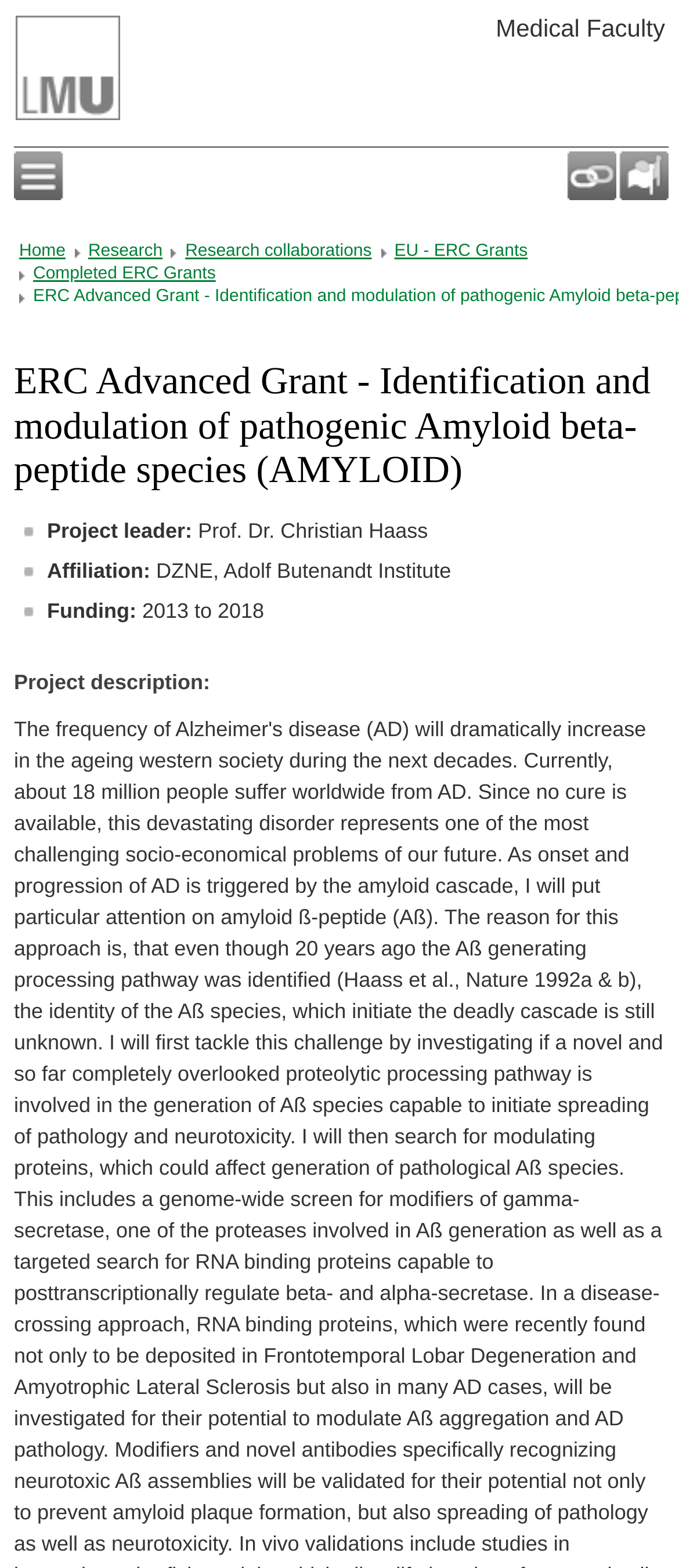What is the main navigation item that comes after 'Home'?
Please give a well-detailed answer to the question.

I found the main navigation items by looking at the links in the main navigation section, and the item that comes after 'Home' is 'Research'.